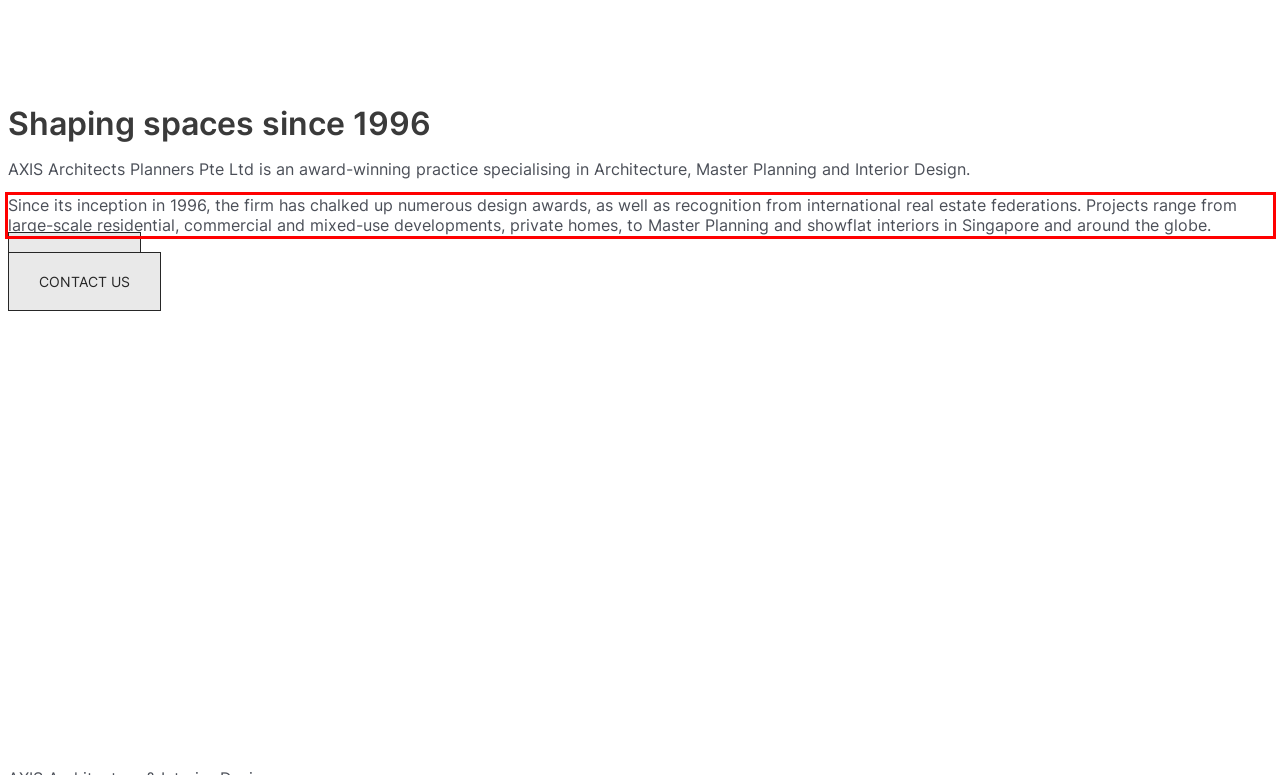Identify the text within the red bounding box on the webpage screenshot and generate the extracted text content.

Since its inception in 1996, the firm has chalked up numerous design awards, as well as recognition from international real estate federations. Projects range from large-scale residential, commercial and mixed-use developments, private homes, to Master Planning and showflat interiors in Singapore and around the globe.